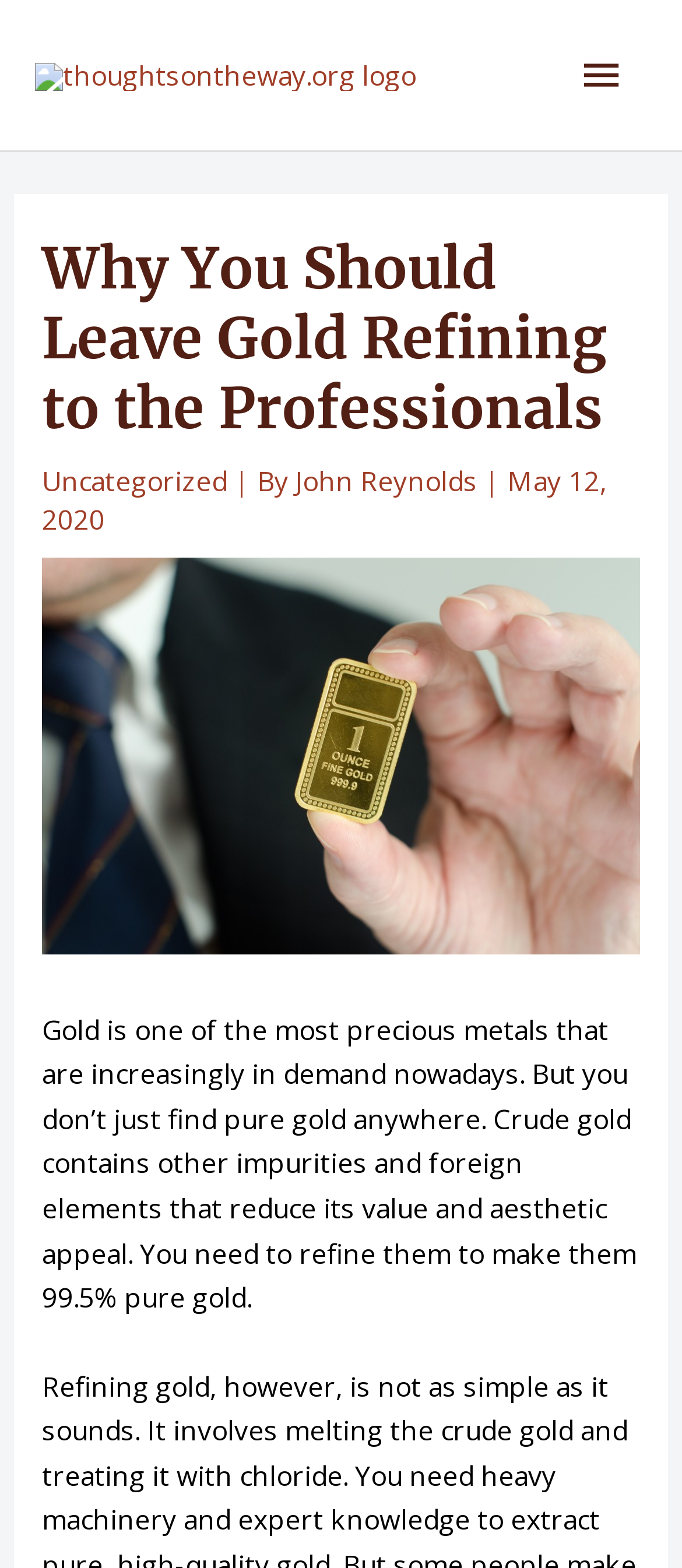What is the main topic of this article?
Kindly give a detailed and elaborate answer to the question.

The main topic of this article can be inferred by looking at the header section of the webpage, where it says 'Why You Should Leave Gold Refining to the Professionals', and also by looking at the content of the article, which talks about refining gold to make it 99.5% pure.